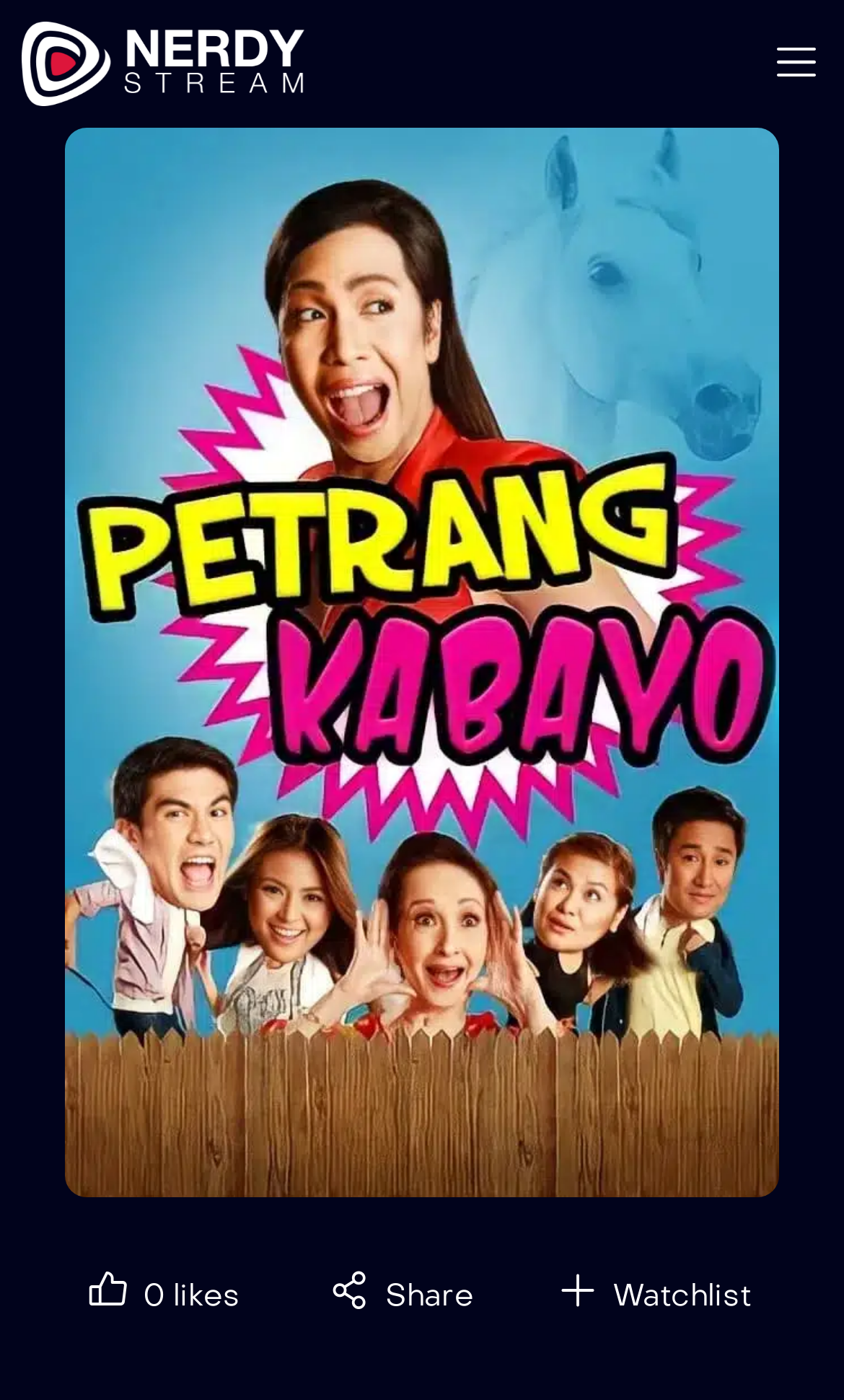Determine the bounding box of the UI component based on this description: "parent_node: 0 likes". The bounding box coordinates should be four float values between 0 and 1, i.e., [left, top, right, bottom].

[0.859, 0.872, 0.949, 0.926]